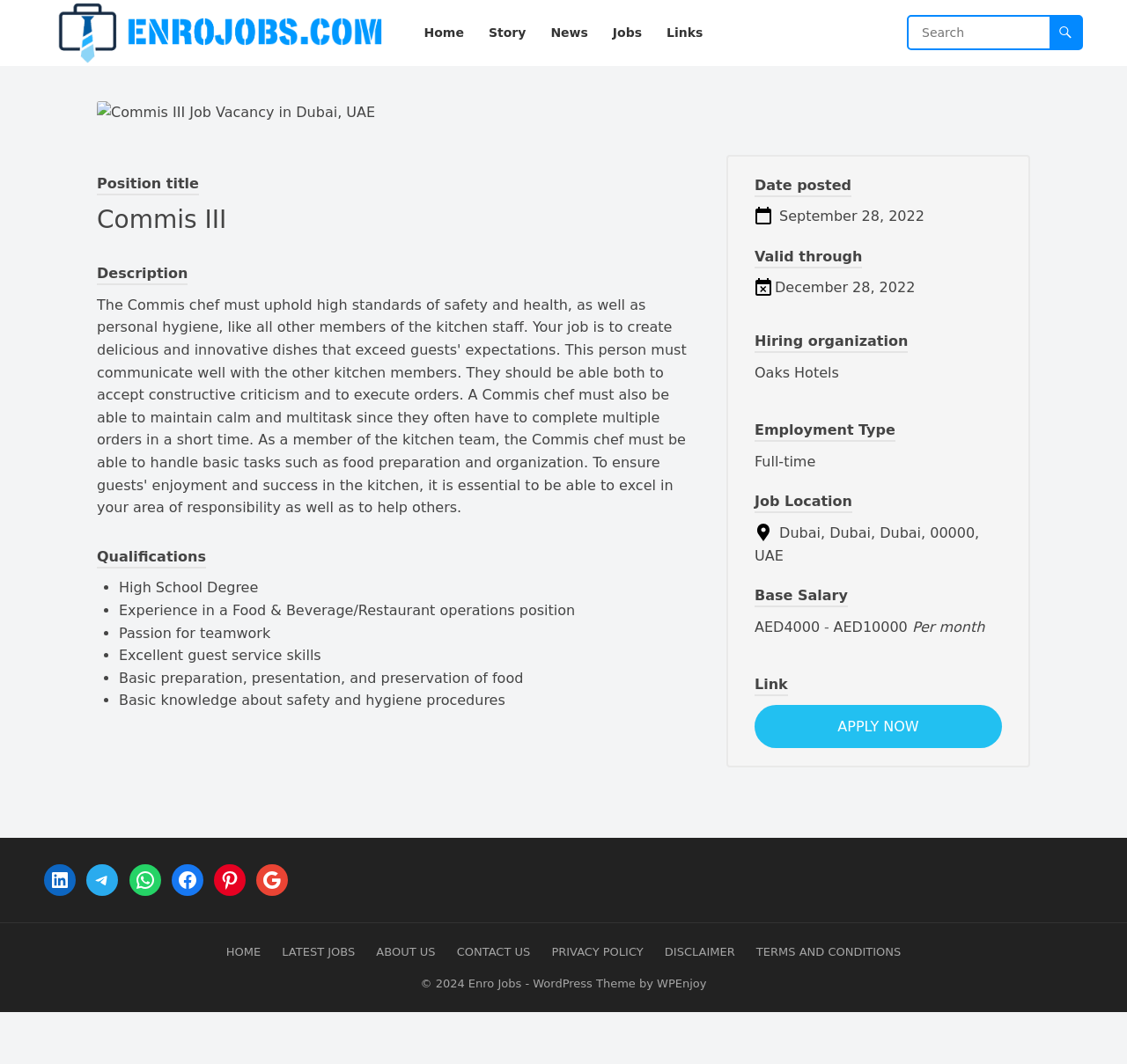Locate the bounding box coordinates of the element that should be clicked to fulfill the instruction: "Go to the Home page".

[0.367, 0.0, 0.421, 0.062]